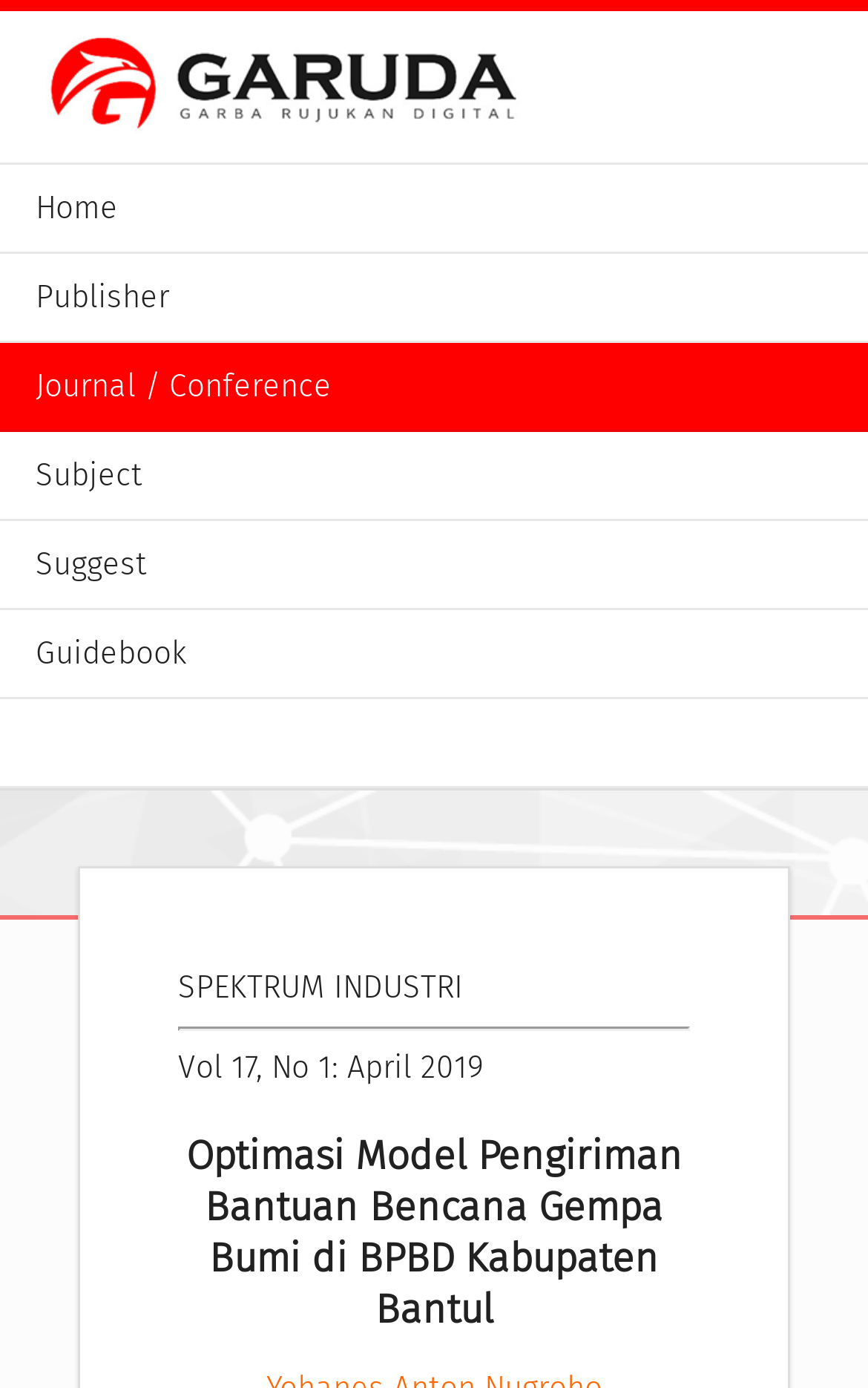Give a concise answer using one word or a phrase to the following question:
What is the title of the article?

Optimasi Model Pengiriman Bantuan Bencana Gempa Bumi di BPBD Kabupaten Bantul